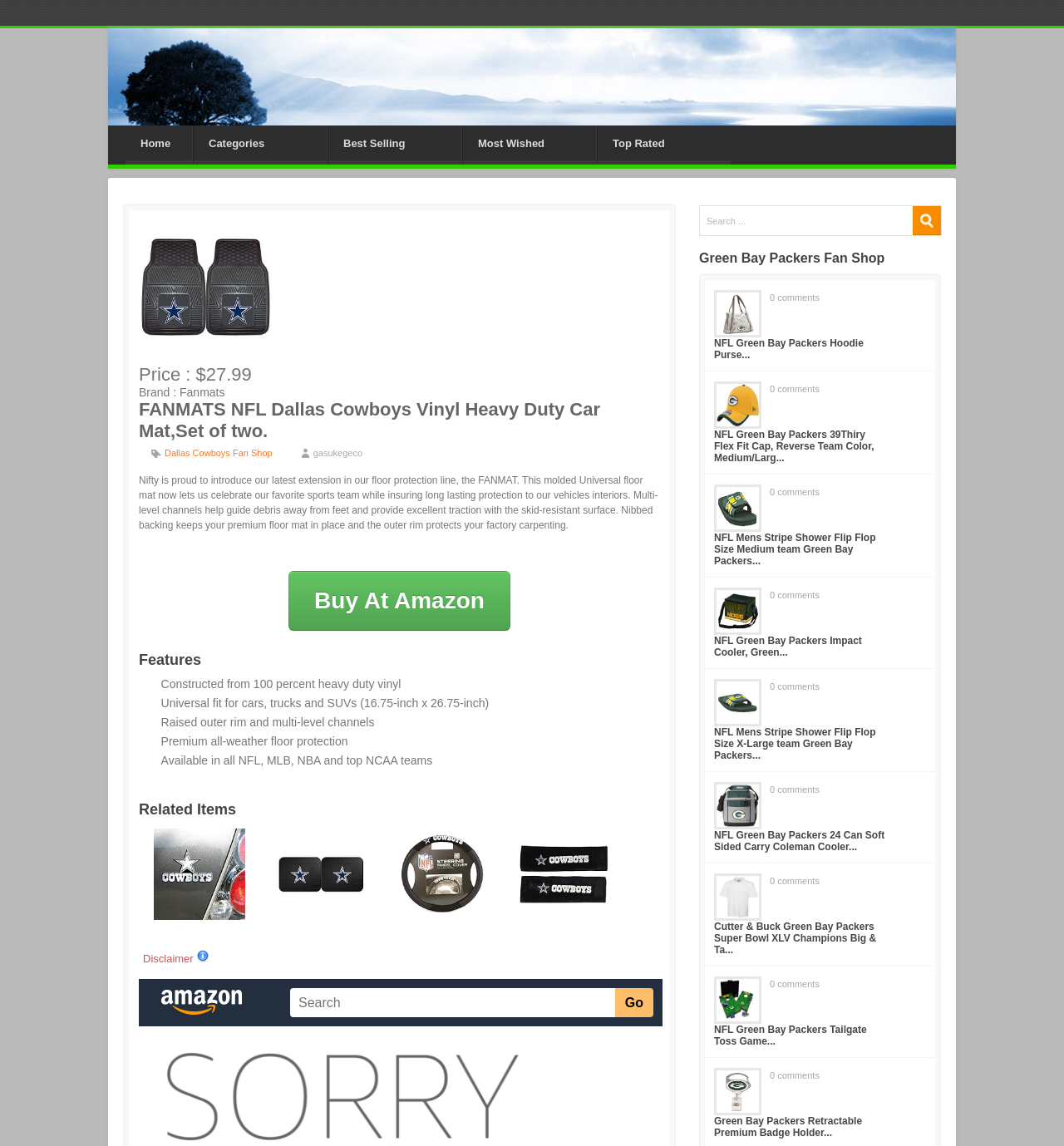Find and extract the text of the primary heading on the webpage.

FANMATS NFL Dallas Cowboys Vinyl Heavy Duty Car Mat,Set of two.